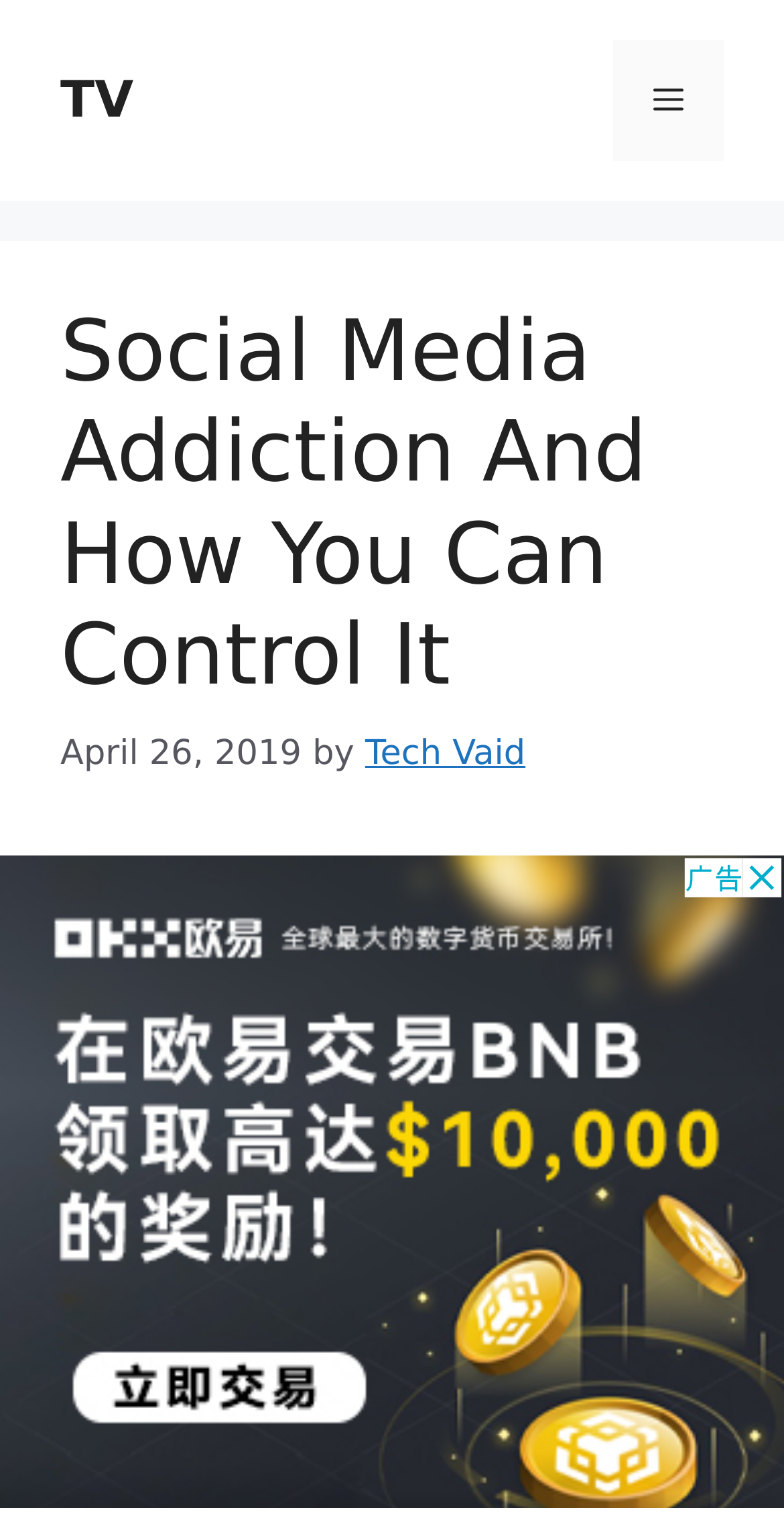What is the date of the article?
Using the screenshot, give a one-word or short phrase answer.

April 26, 2019